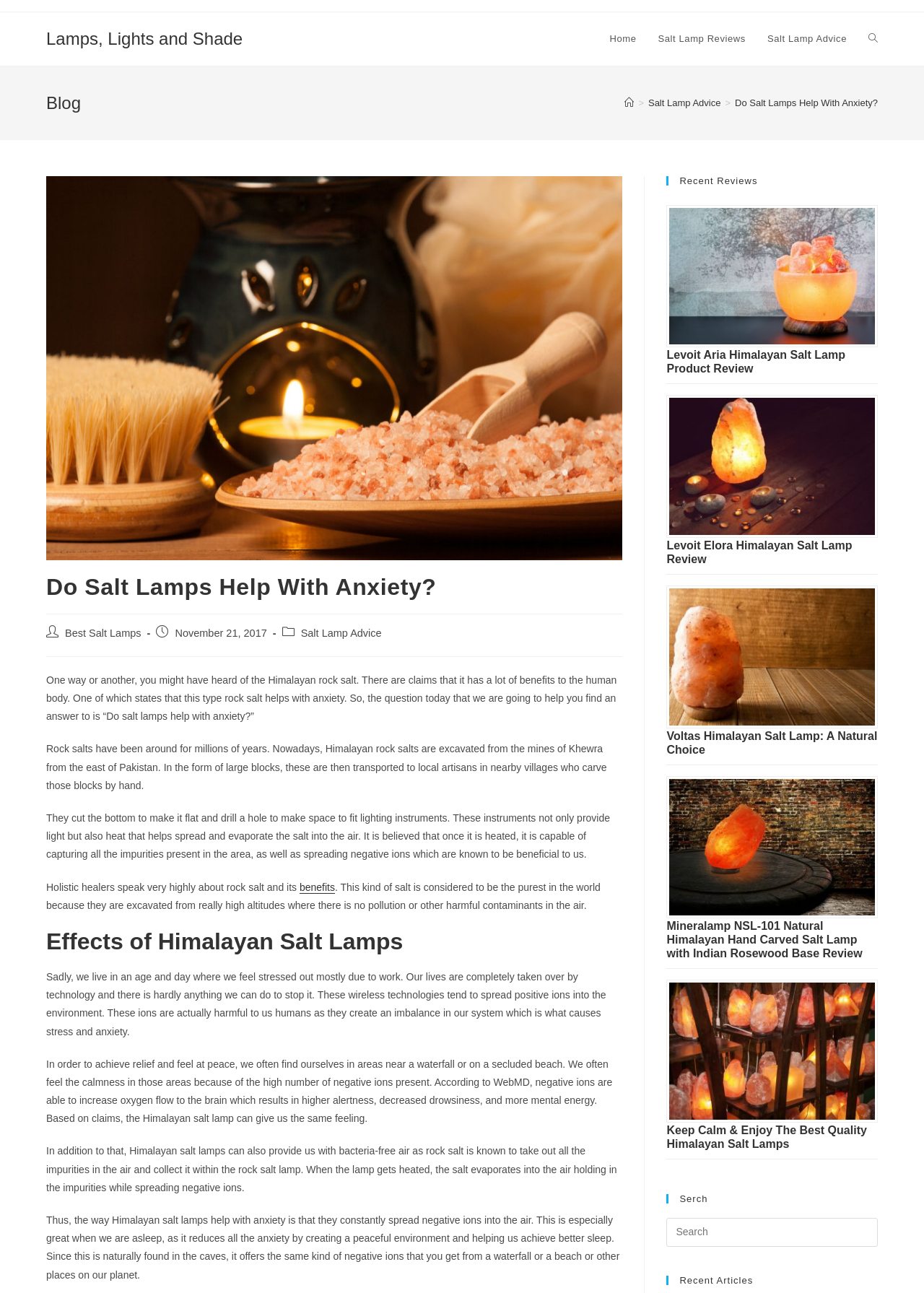What is the name of the author of the blog post?
Refer to the image and provide a concise answer in one word or phrase.

Best Salt Lamps